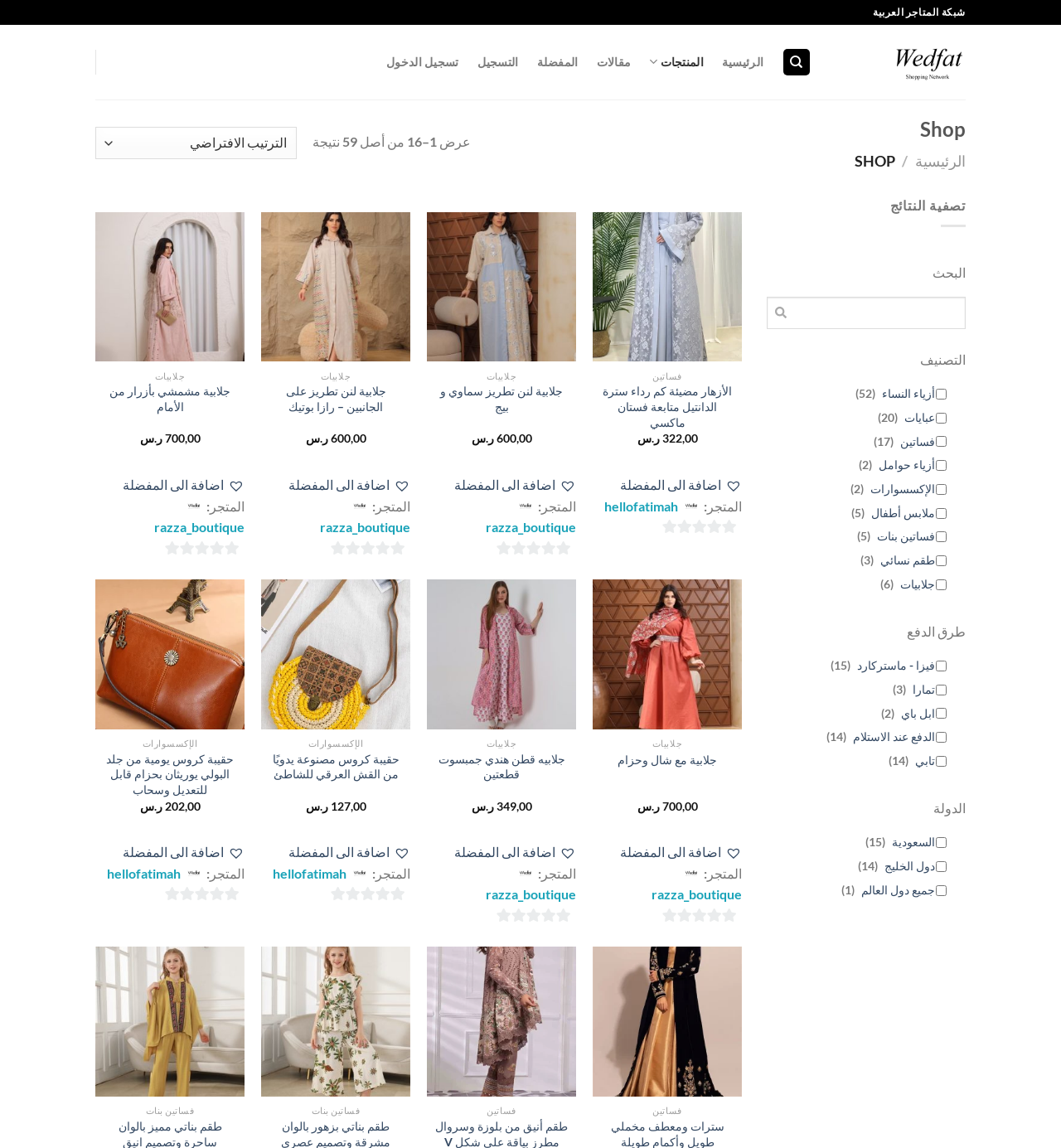Provide the bounding box coordinates of the HTML element described by the text: "title="Wedfat - المتاجر العربية"". The coordinates should be in the format [left, top, right, bottom] with values between 0 and 1.

[0.788, 0.022, 0.91, 0.087]